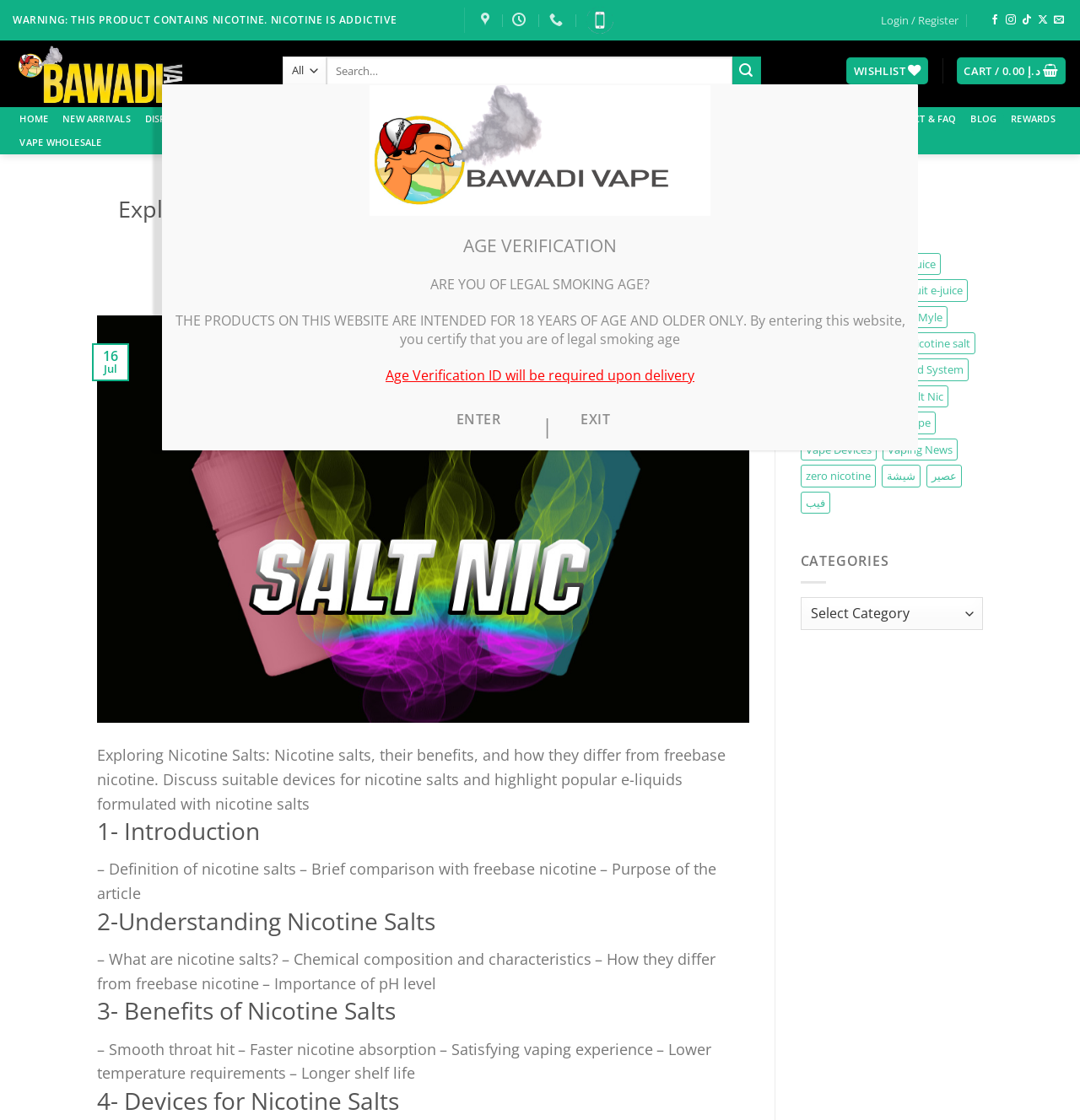What is the tag cloud section title?
Carefully examine the image and provide a detailed answer to the question.

The tag cloud section is located in the bottom right corner, with a bounding box of [0.741, 0.16, 0.91, 0.563]. The section title is 'TAG CLOUD', which is a static text element.